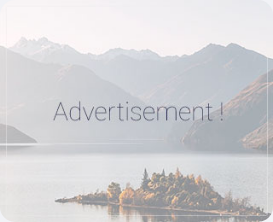What is the purpose of the text 'Advertisement!' in the image?
Look at the image and answer with only one word or phrase.

To highlight promotional nature